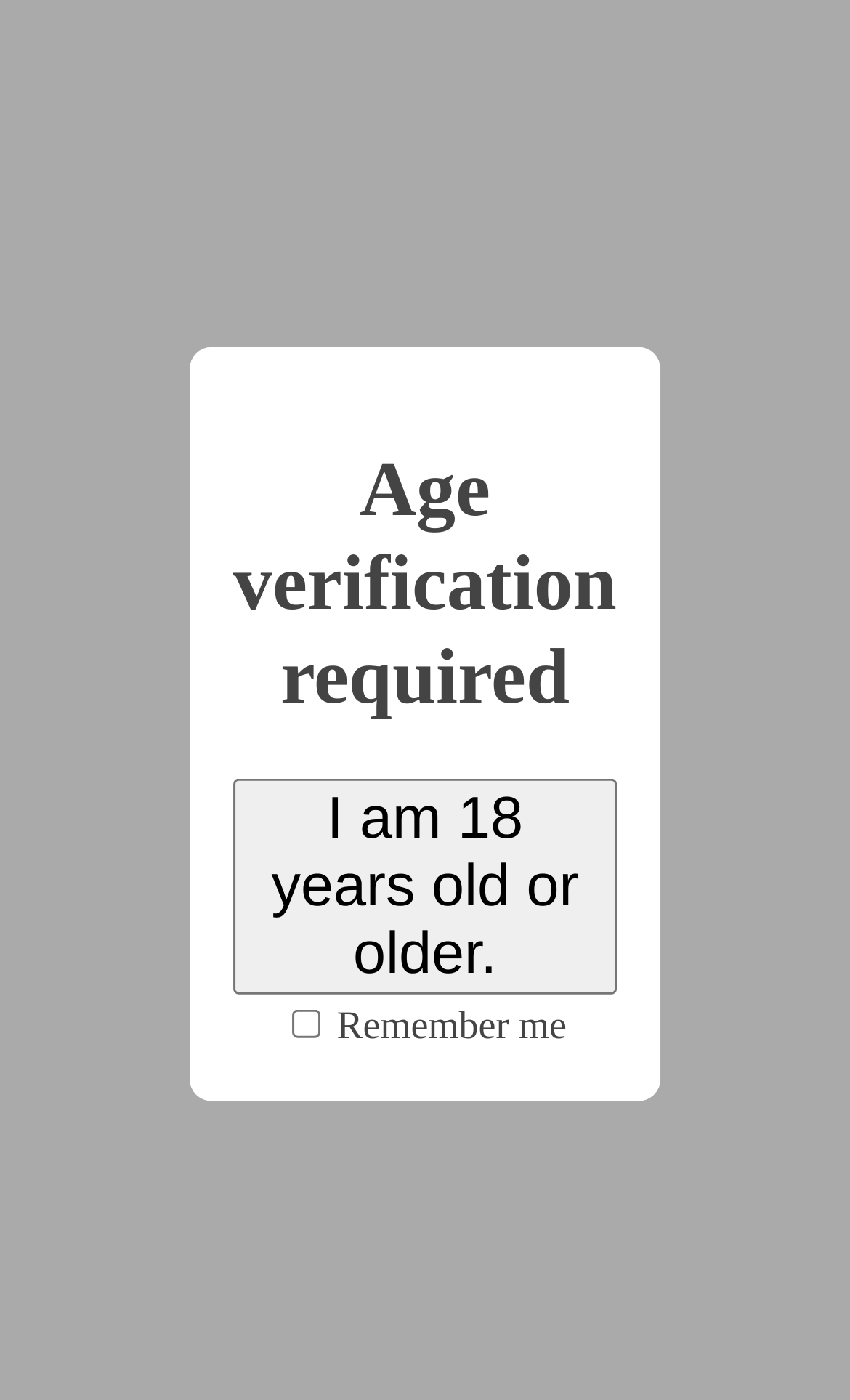What is the navigation option to go to the previous page?
Please answer the question with as much detail as possible using the screenshot.

The navigation options are located at the bottom of the webpage, and the option to go to the previous page is labeled as '< Prev'.